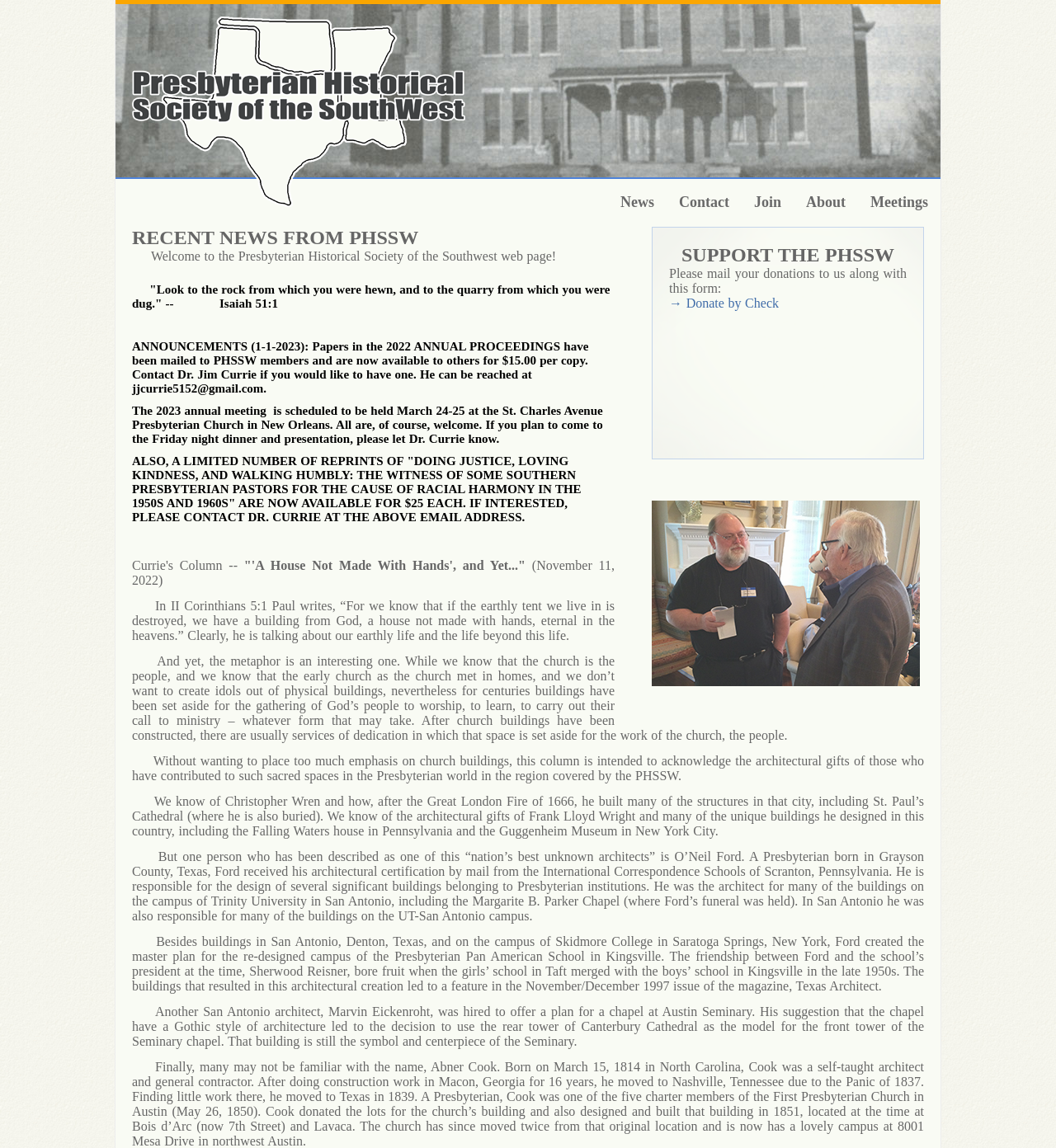Respond to the following question using a concise word or phrase: 
Where is the 2023 annual meeting of the PHSSW scheduled to be held?

St. Charles Avenue Presbyterian Church in New Orleans